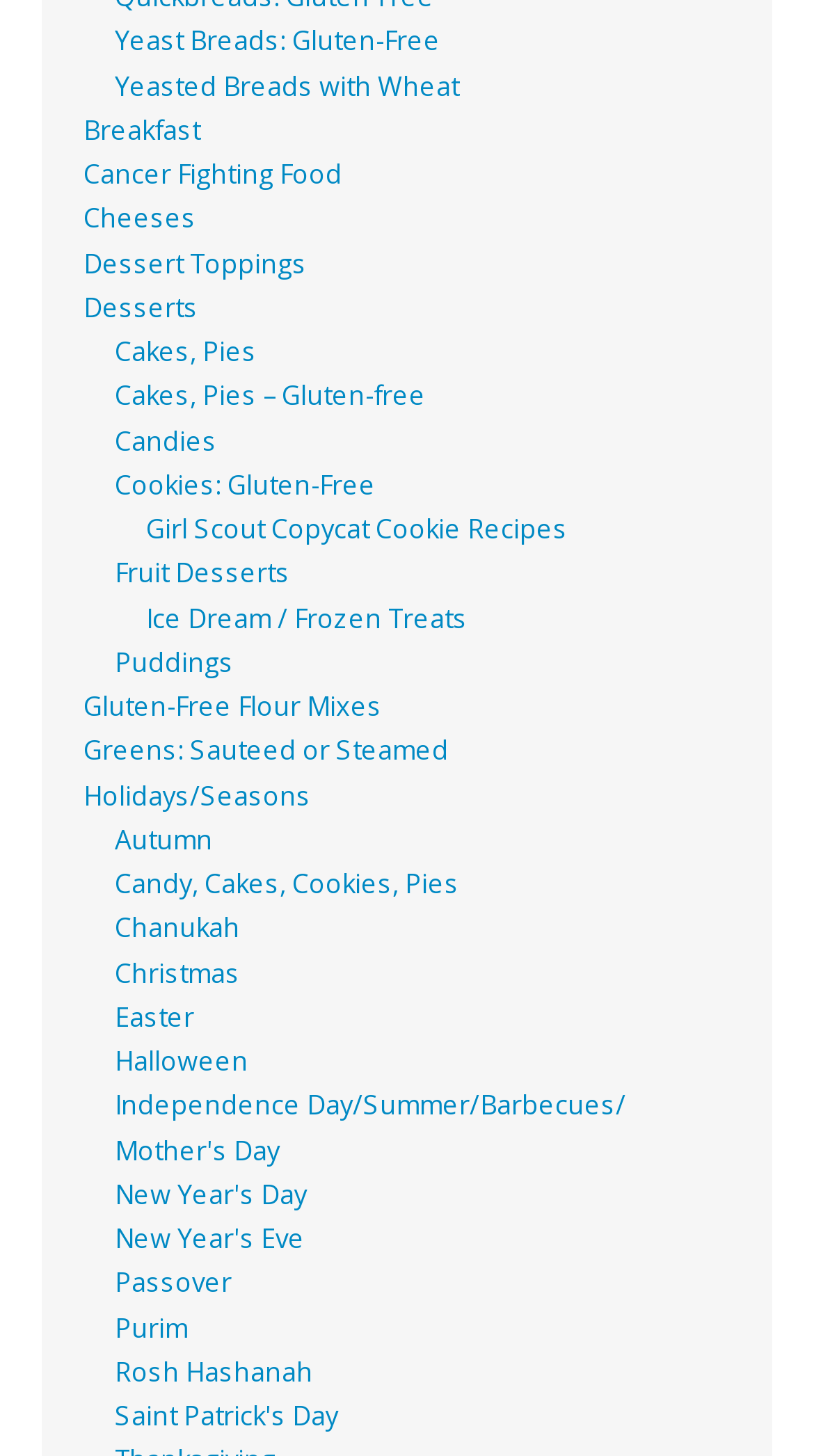Determine the bounding box coordinates of the region that needs to be clicked to achieve the task: "Click on Yeast Breads: Gluten-Free".

[0.141, 0.016, 0.541, 0.041]